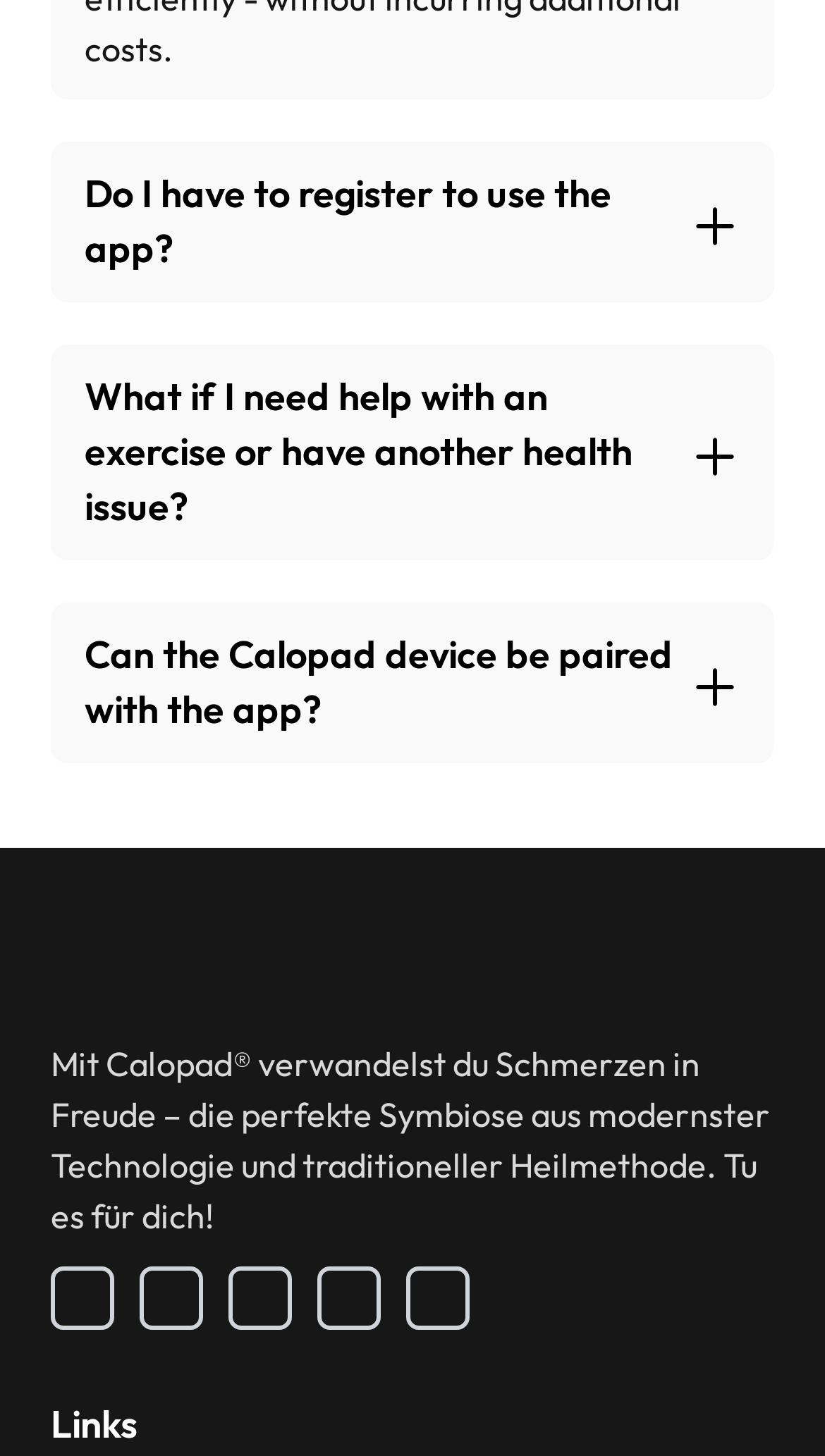How many social media links are available?
Refer to the screenshot and deliver a thorough answer to the question presented.

I counted the number of social media links at the bottom of the webpage, which are Linkedin, Twitter, Instagram, Youtube, and Facebook, totaling 5 links.